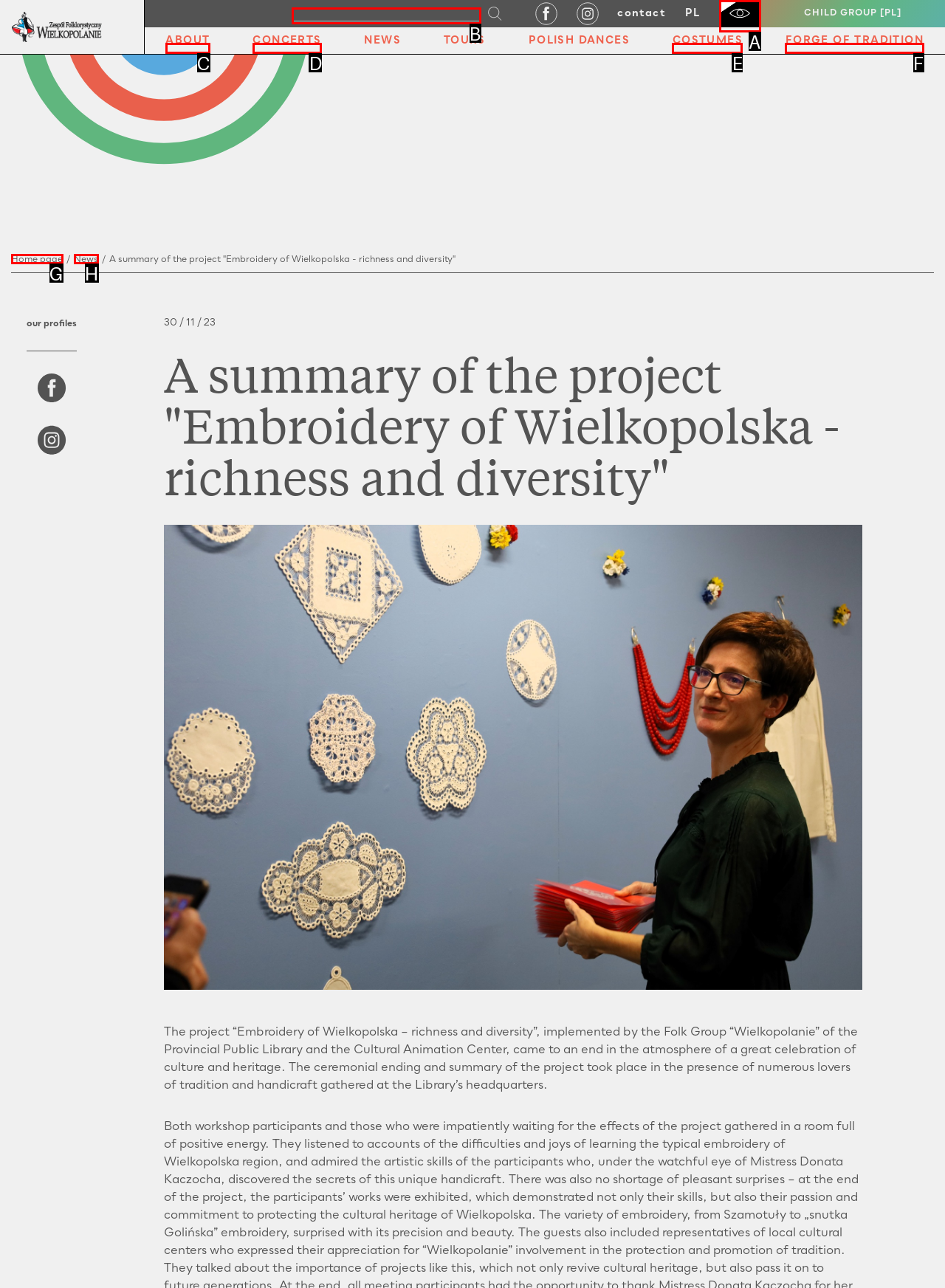Based on the element described as: Forge of Tradition
Find and respond with the letter of the correct UI element.

F